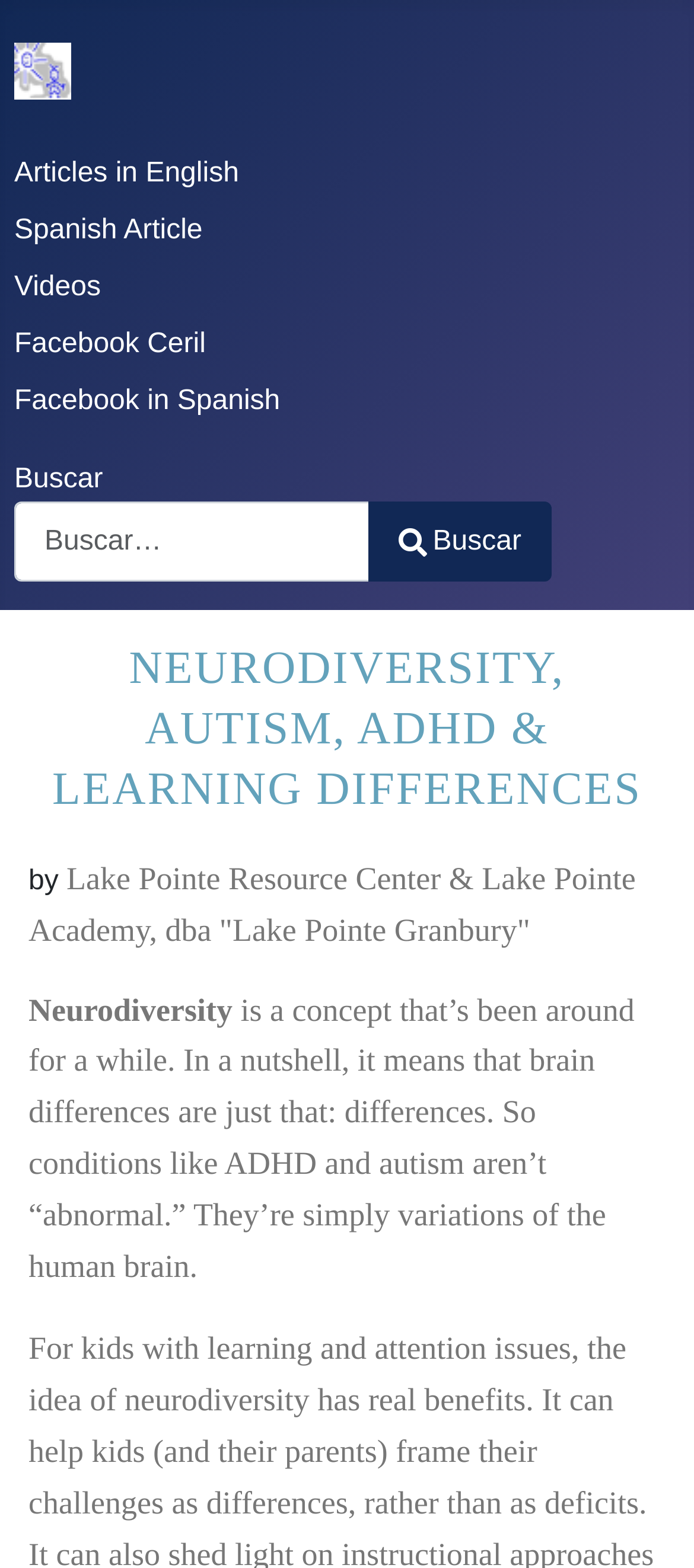Determine the bounding box for the HTML element described here: "alt="Ceril"". The coordinates should be given as [left, top, right, bottom] with each number being a float between 0 and 1.

[0.021, 0.022, 0.103, 0.062]